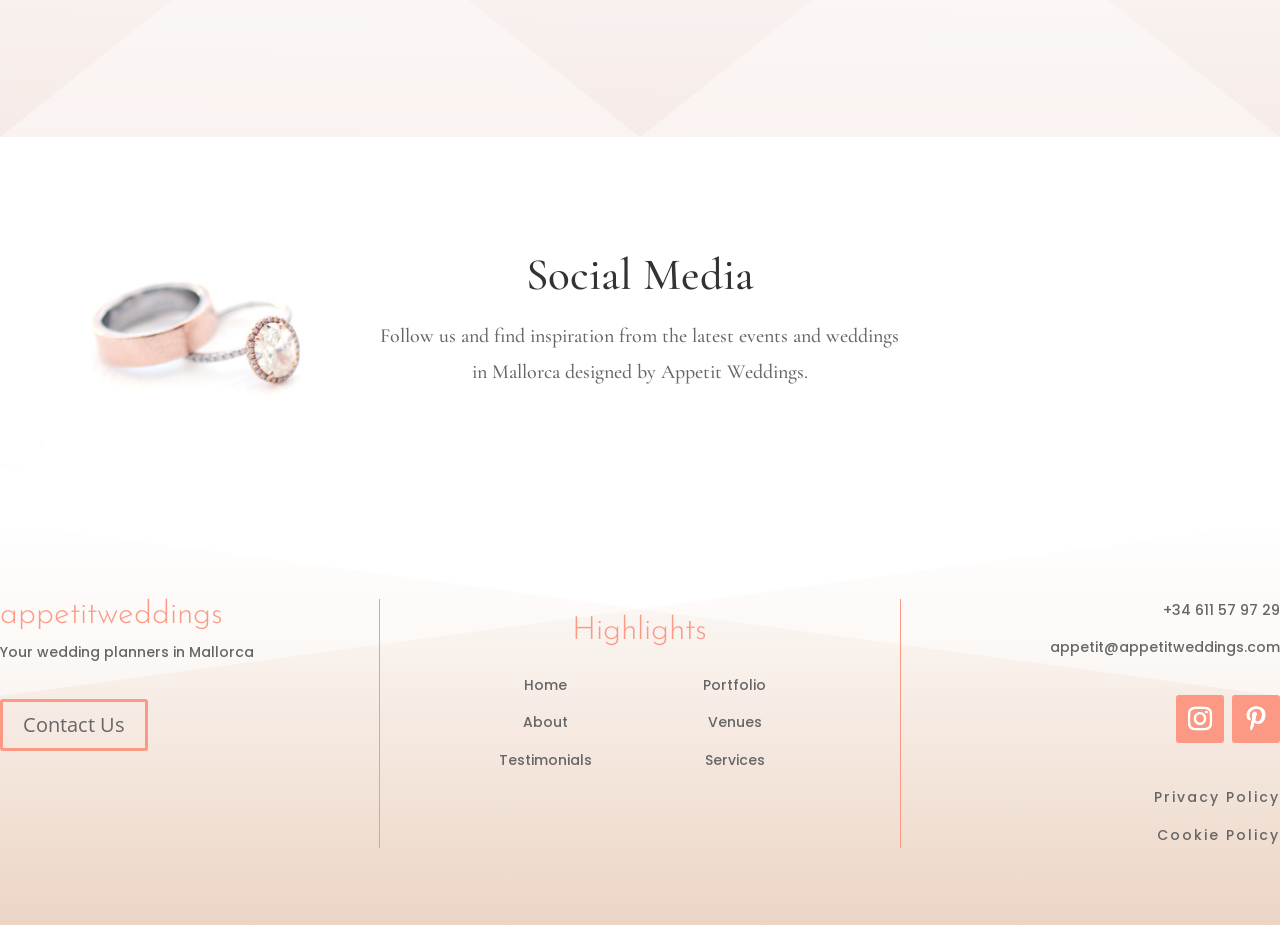Provide a short answer using a single word or phrase for the following question: 
What is the phone number of Appetit Weddings?

+34 611 57 97 29